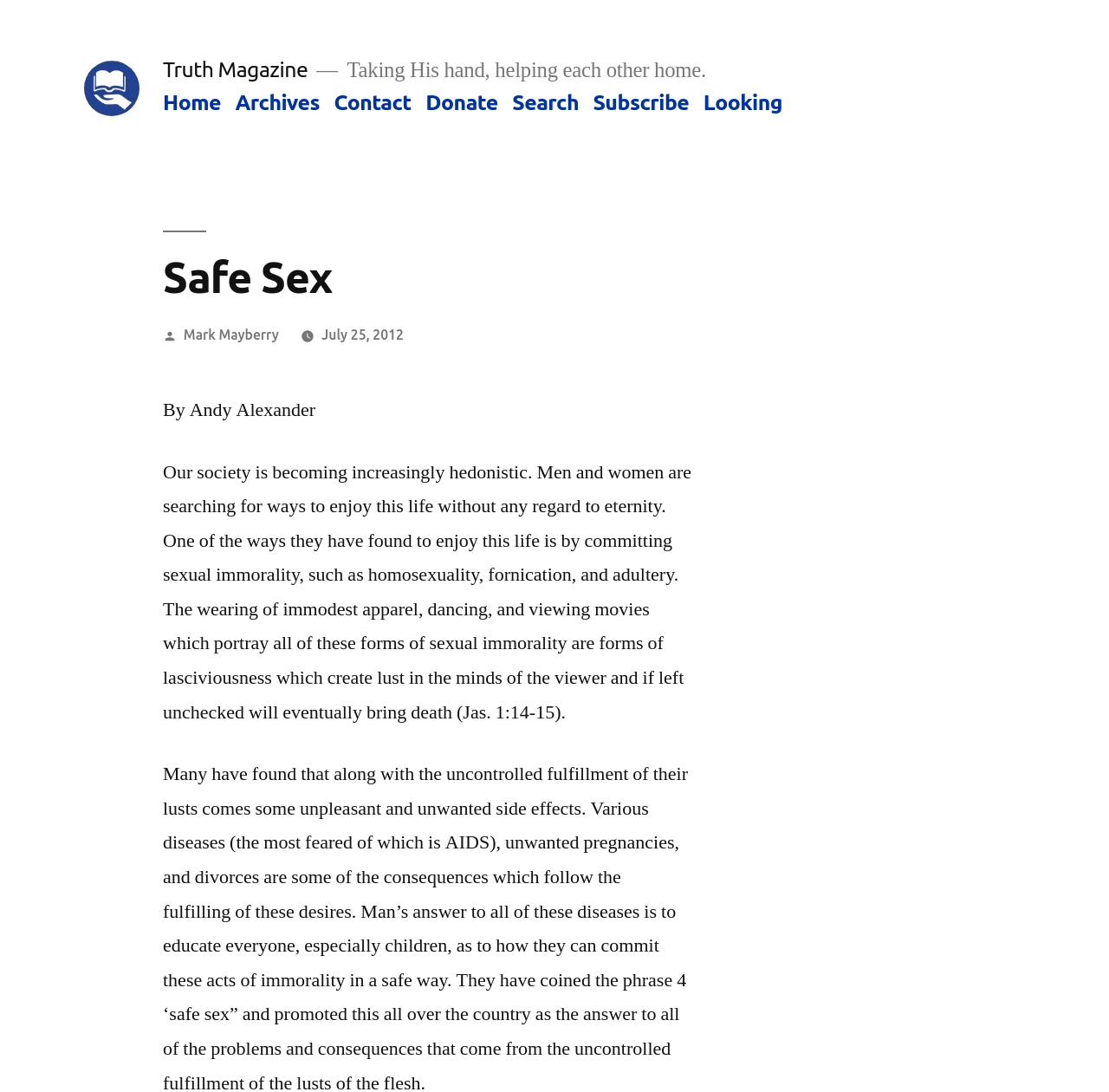Please identify the bounding box coordinates of the clickable area that will fulfill the following instruction: "search on the website". The coordinates should be in the format of four float numbers between 0 and 1, i.e., [left, top, right, bottom].

[0.462, 0.083, 0.522, 0.105]